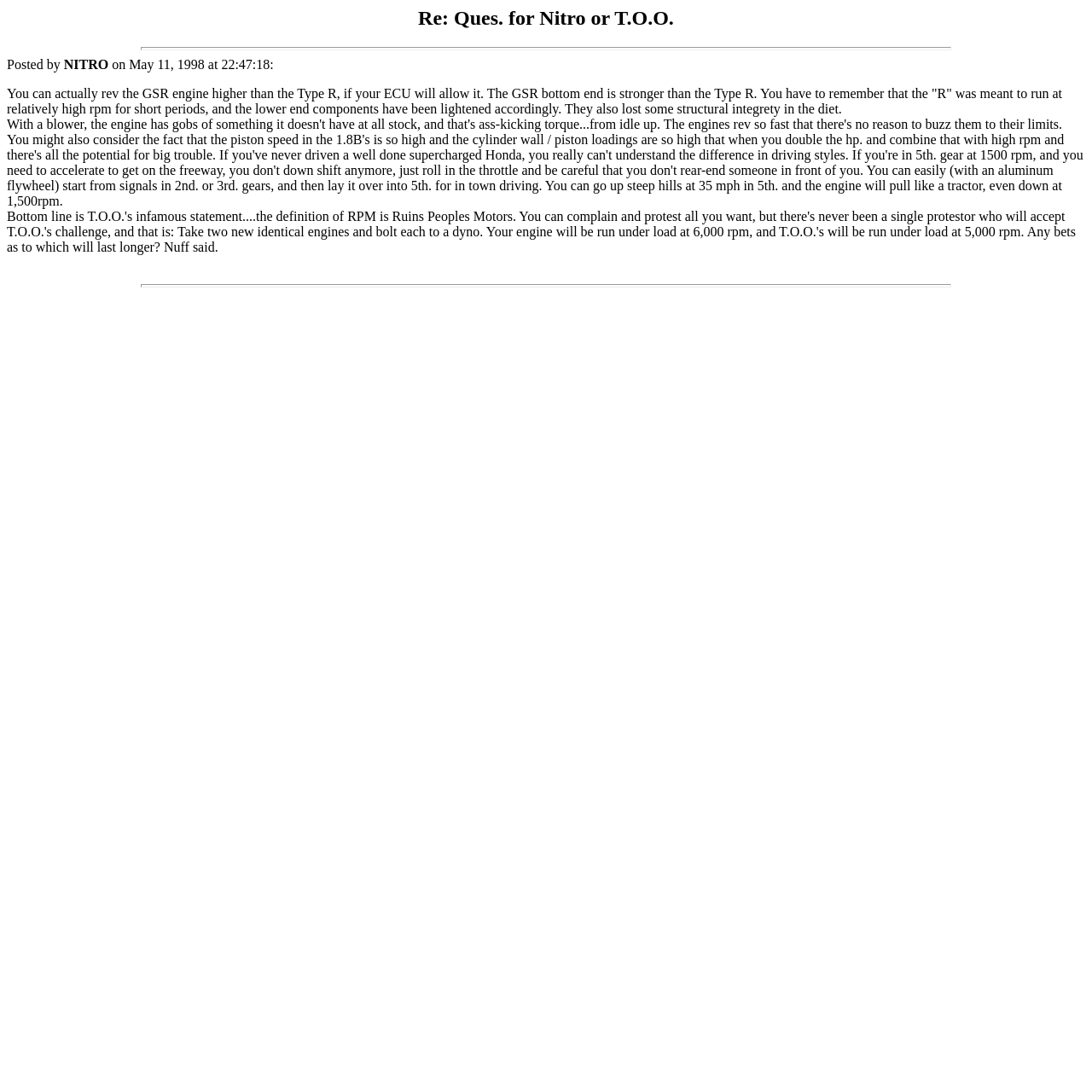Use a single word or phrase to answer the following:
What is the purpose of the horizontal separators?

To separate sections